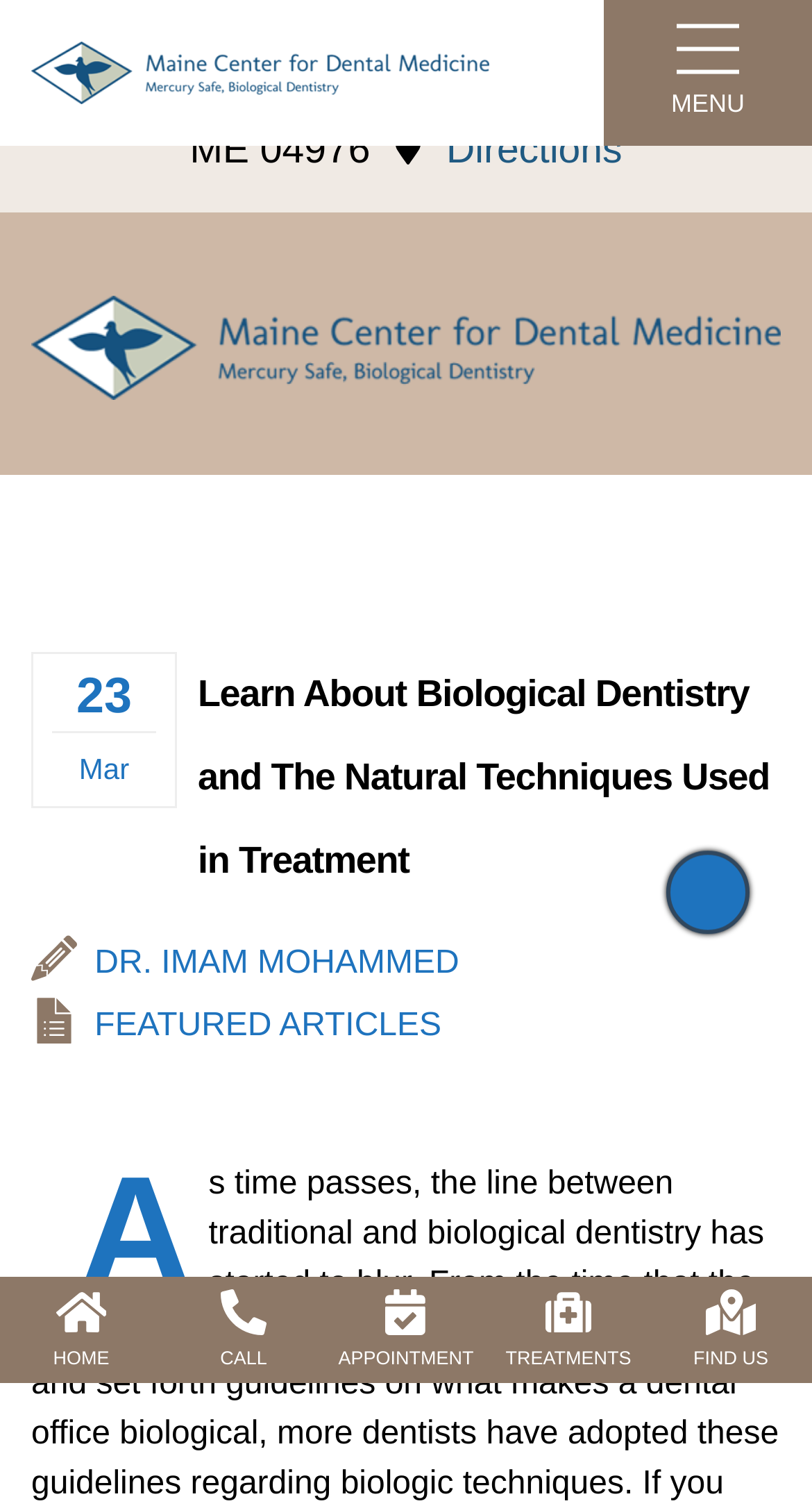What is the phone number to call for an appointment?
Answer the question with detailed information derived from the image.

I did not find the phone number directly on the webpage, but based on the meta description, I inferred that the phone number is (207) 474-9503, which is mentioned as the contact number for Dr. Mohammed Imam's Maine Center for Dental Medicine.